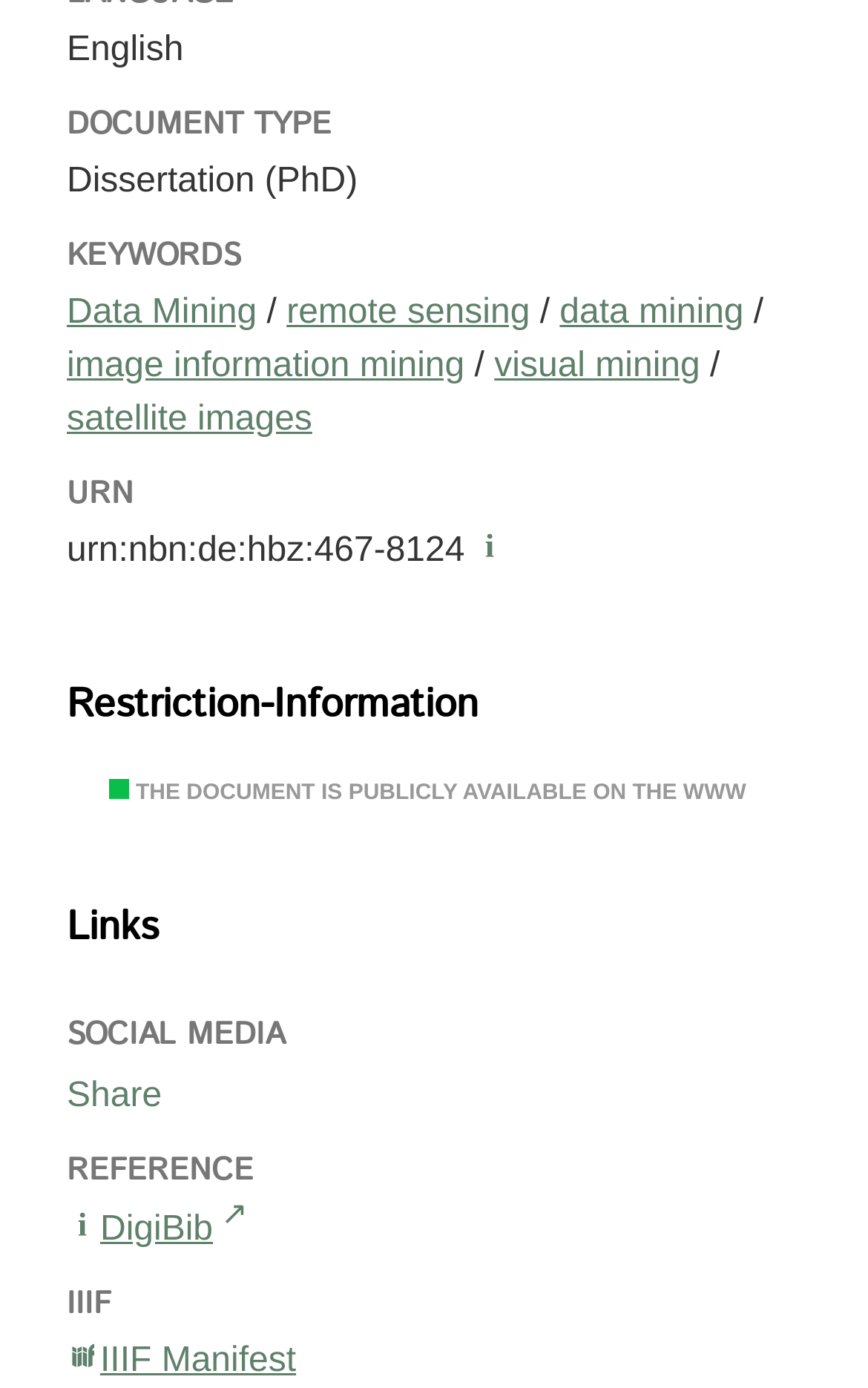Identify the bounding box coordinates of the part that should be clicked to carry out this instruction: "Click on 'remote sensing'".

[0.33, 0.212, 0.611, 0.239]